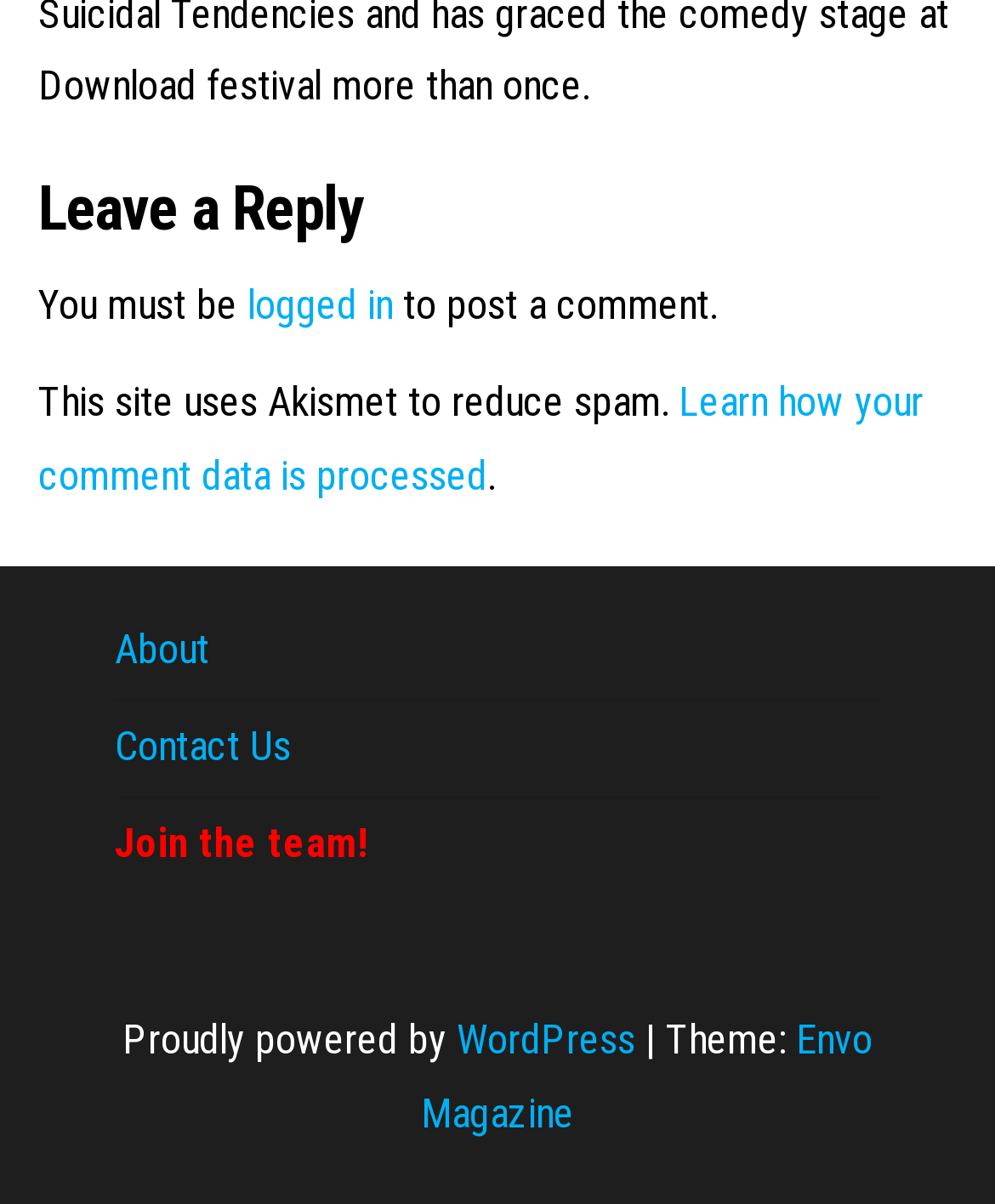What is the name of the theme used by this website?
Refer to the image and offer an in-depth and detailed answer to the question.

The text 'Theme: Envo Magazine' at the bottom of the webpage reveals the name of the theme used by this website.